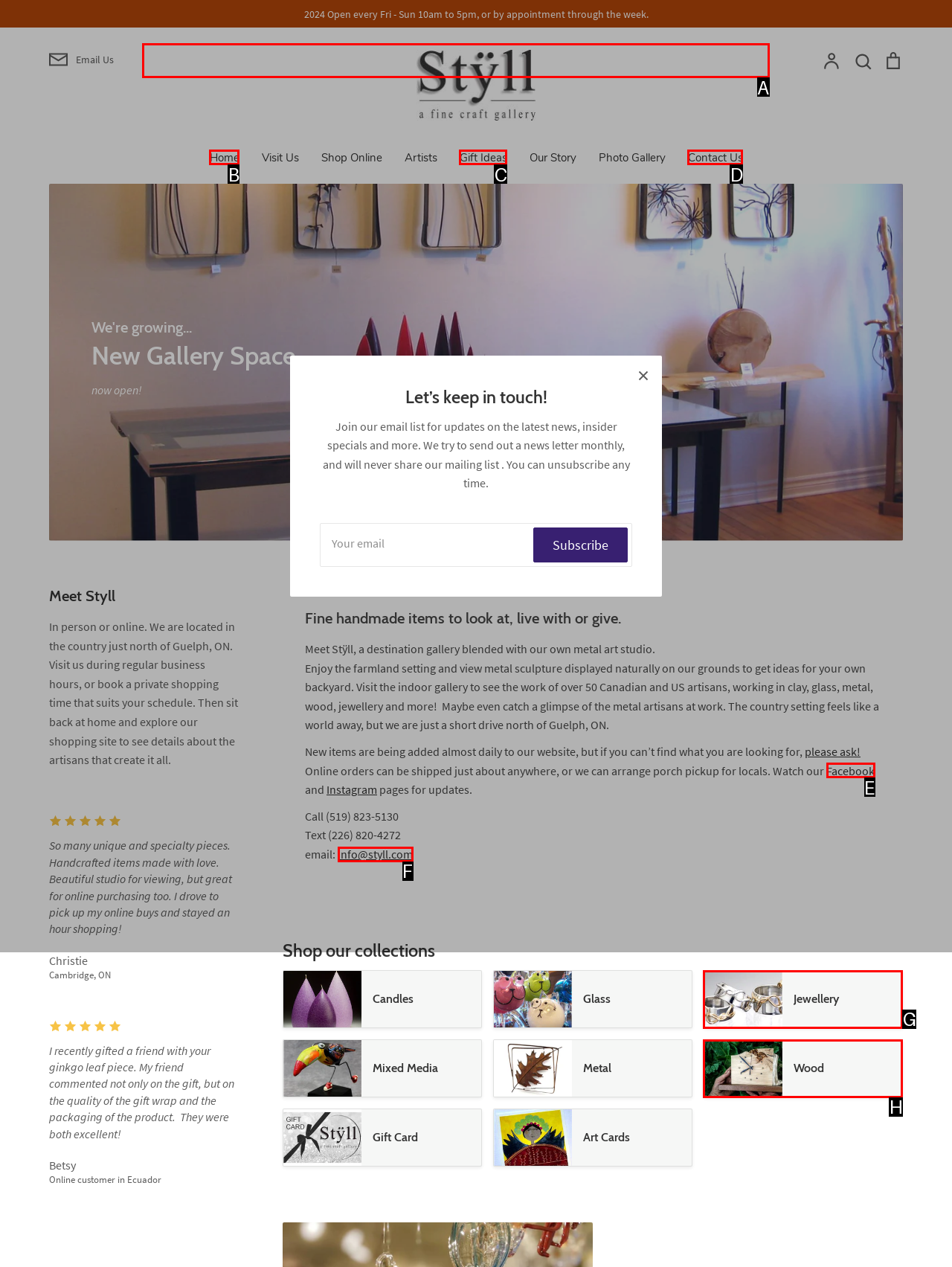Find the UI element described as: Contact Us
Reply with the letter of the appropriate option.

D